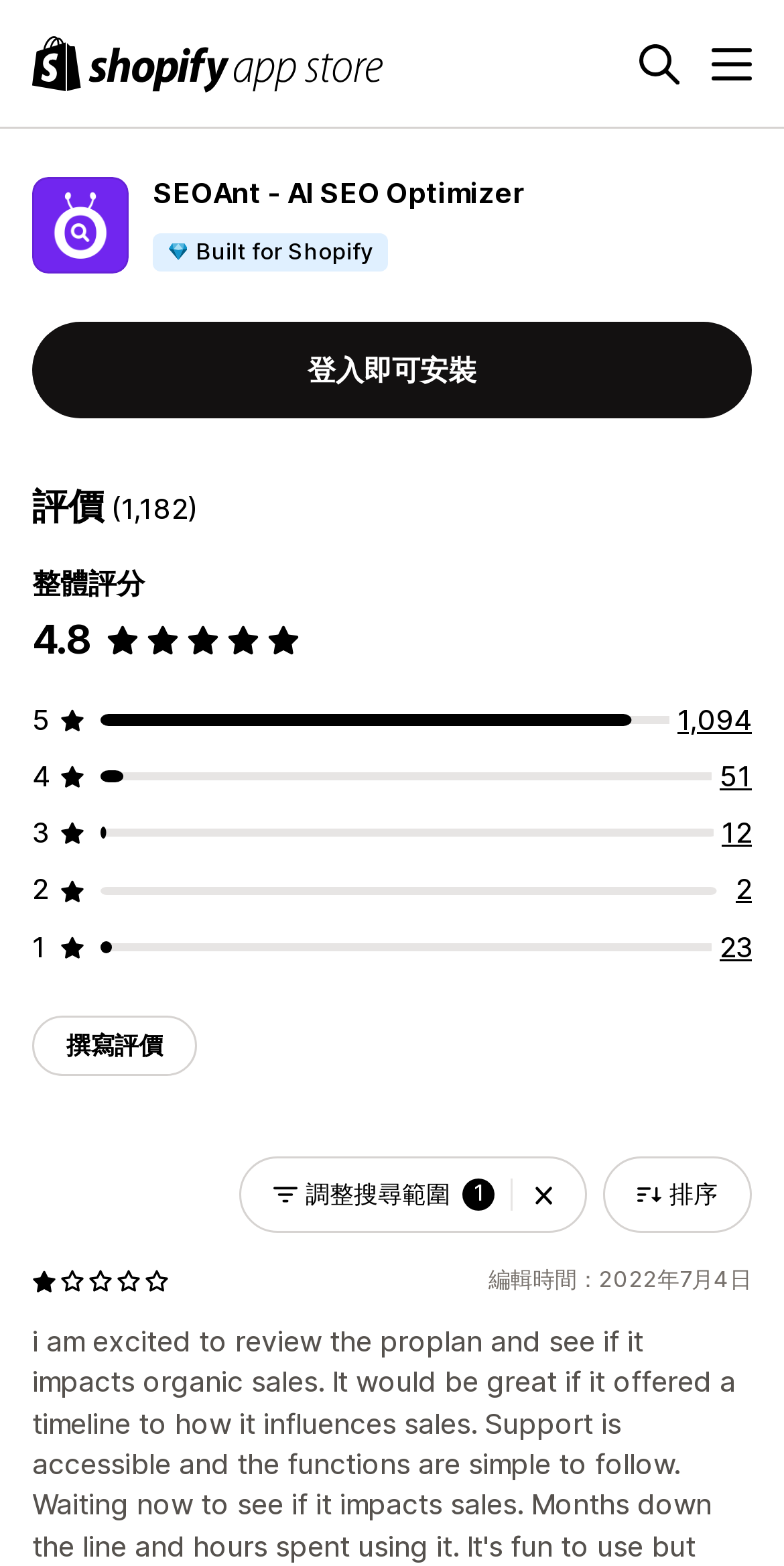Please identify the bounding box coordinates of where to click in order to follow the instruction: "Install the SEOAnt app".

[0.041, 0.205, 0.959, 0.267]